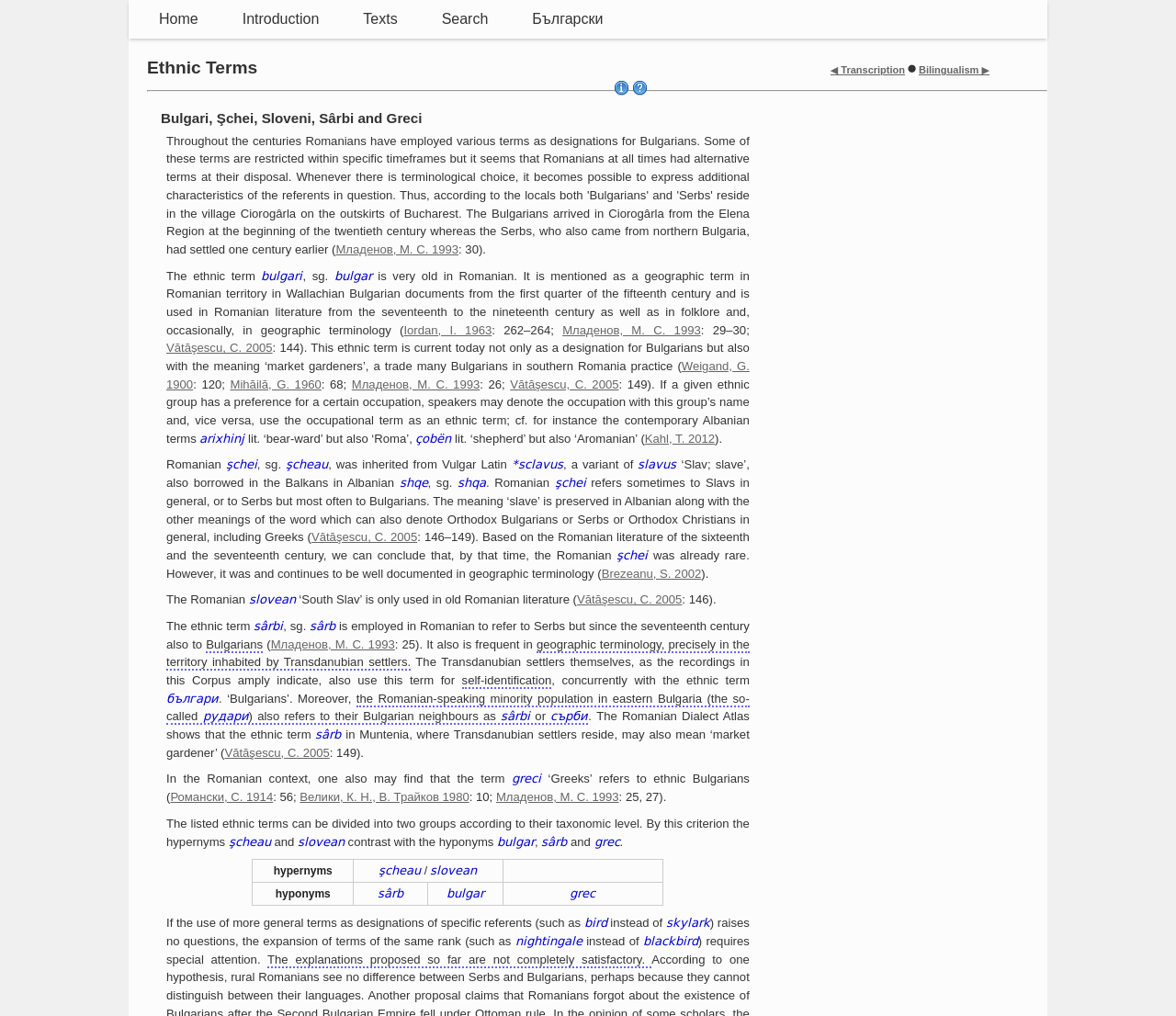Please identify the bounding box coordinates of the element's region that should be clicked to execute the following instruction: "read the text about 'Bulgari, Şchei, Sloveni, Sârbi and Greci'". The bounding box coordinates must be four float numbers between 0 and 1, i.e., [left, top, right, bottom].

[0.137, 0.047, 0.642, 0.127]